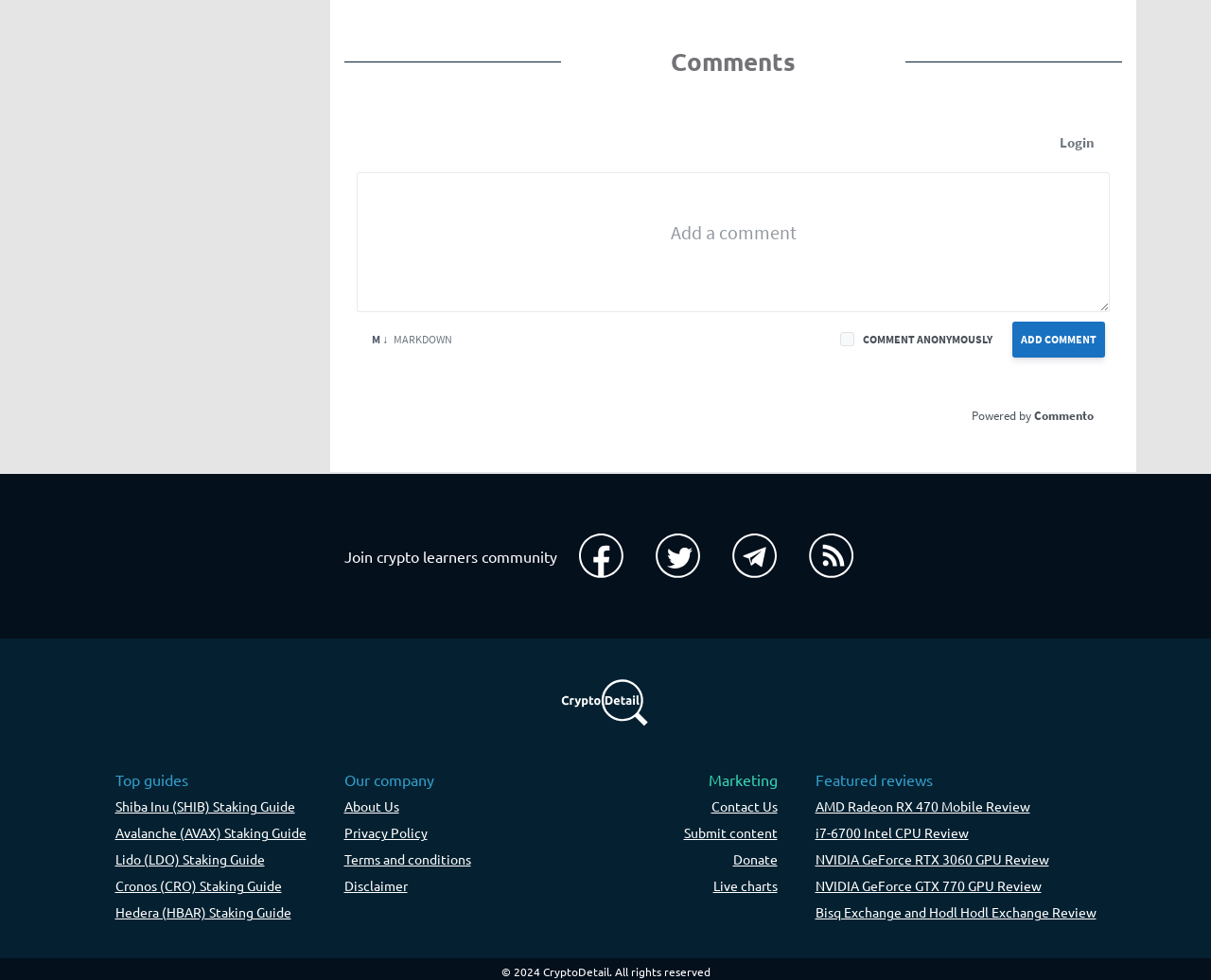Please specify the bounding box coordinates of the region to click in order to perform the following instruction: "Add a comment".

[0.295, 0.176, 0.916, 0.319]